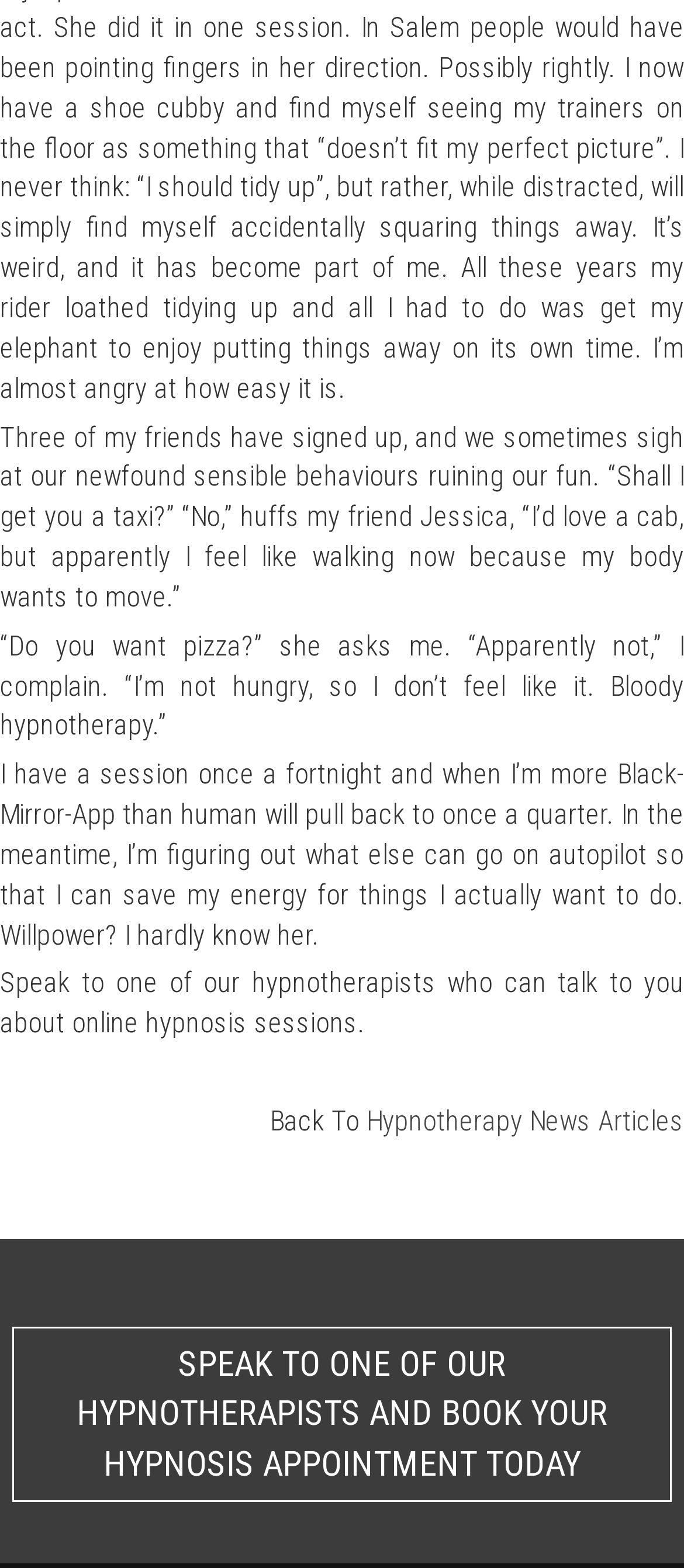Using the description "Hypnotherapy News Articles", locate and provide the bounding box of the UI element.

[0.536, 0.704, 1.0, 0.725]